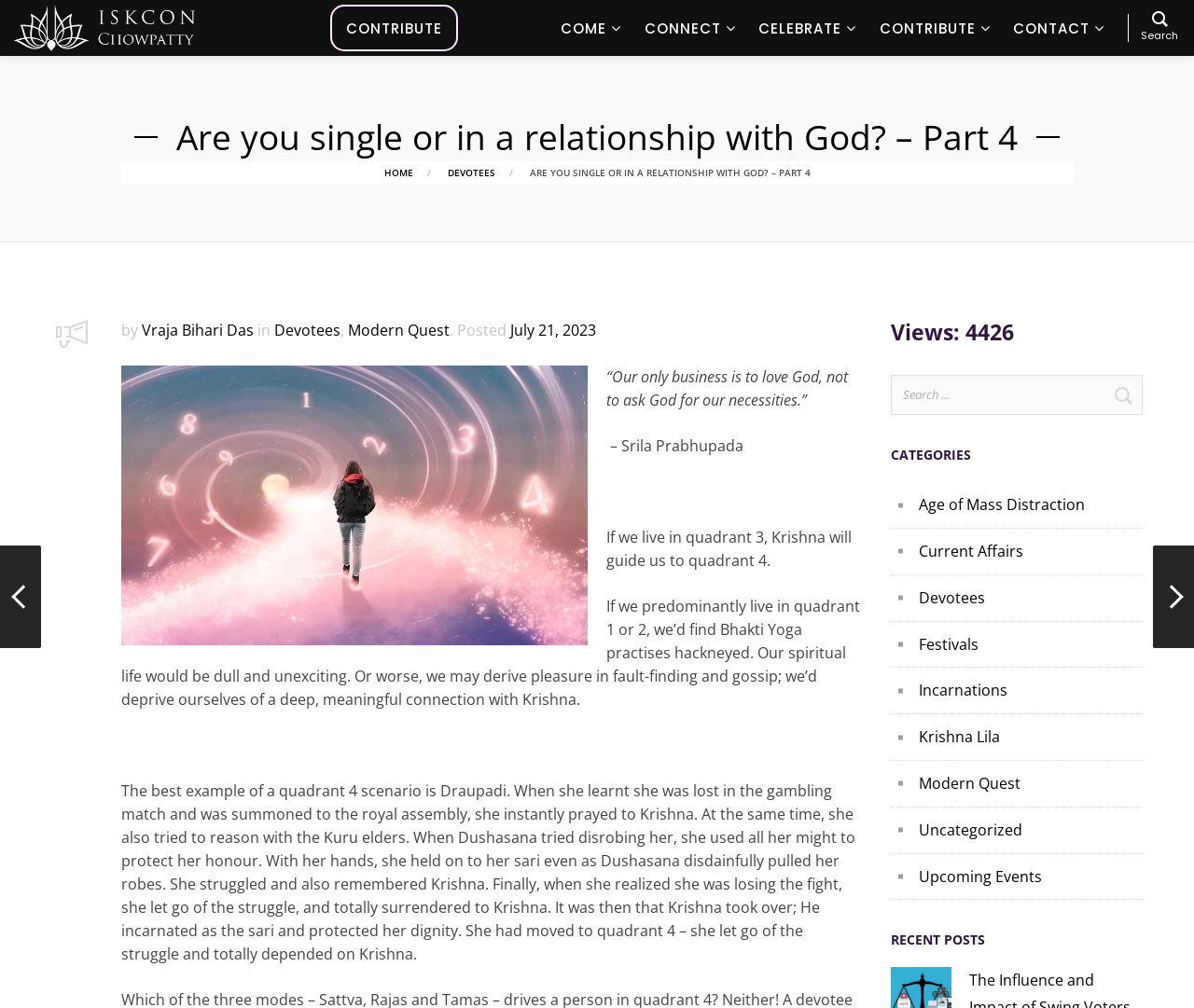Please identify the bounding box coordinates of the region to click in order to complete the given instruction: "Read more about Devotees". The coordinates should be four float numbers between 0 and 1, i.e., [left, top, right, bottom].

[0.375, 0.165, 0.414, 0.178]